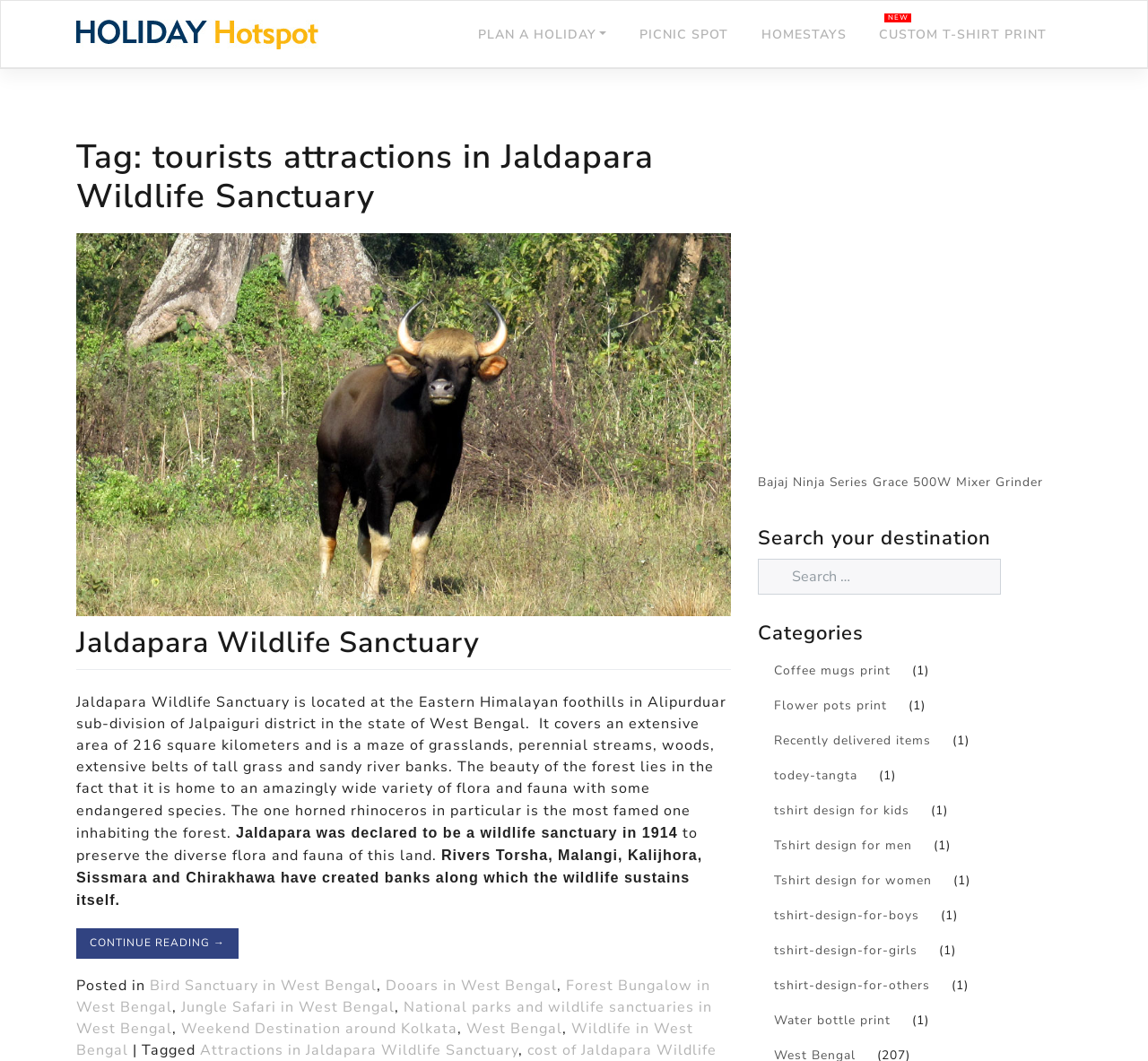Extract the bounding box for the UI element that matches this description: "Flower pots print".

[0.66, 0.649, 0.787, 0.682]